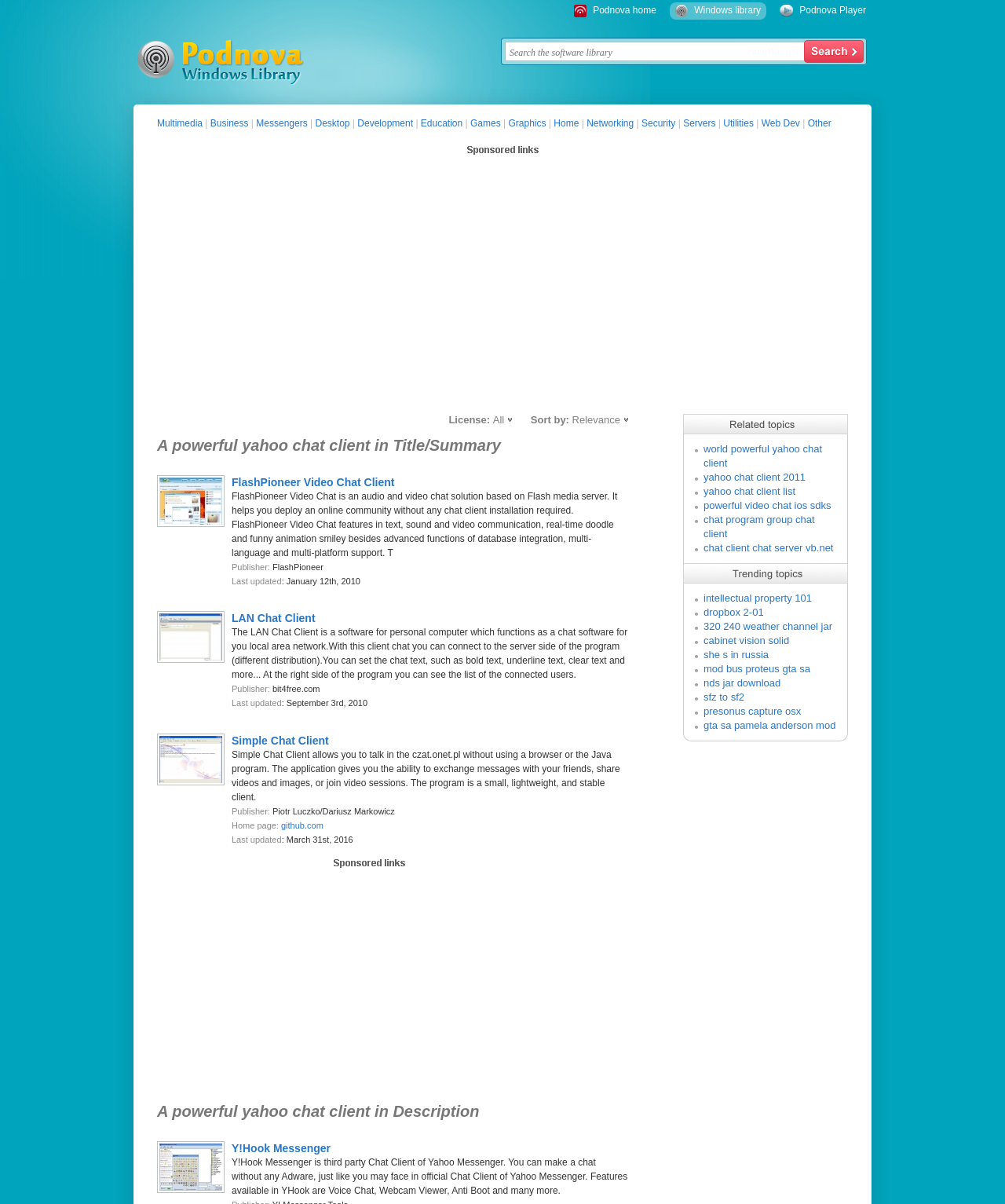Give the bounding box coordinates for the element described by: "powerful video chat ios sdks".

[0.7, 0.415, 0.827, 0.425]